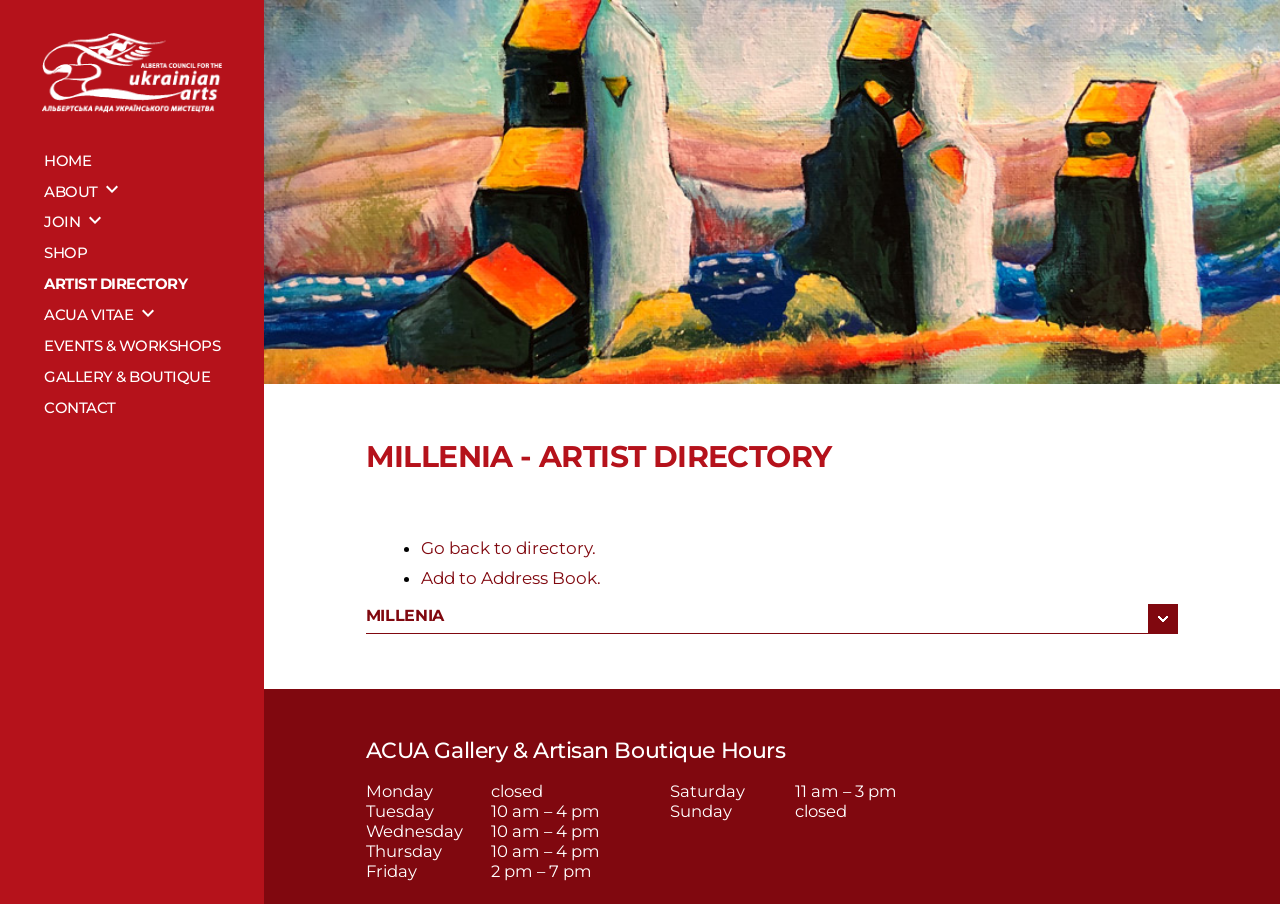Given the following UI element description: "Add to Address Book.", find the bounding box coordinates in the webpage screenshot.

[0.329, 0.629, 0.47, 0.651]